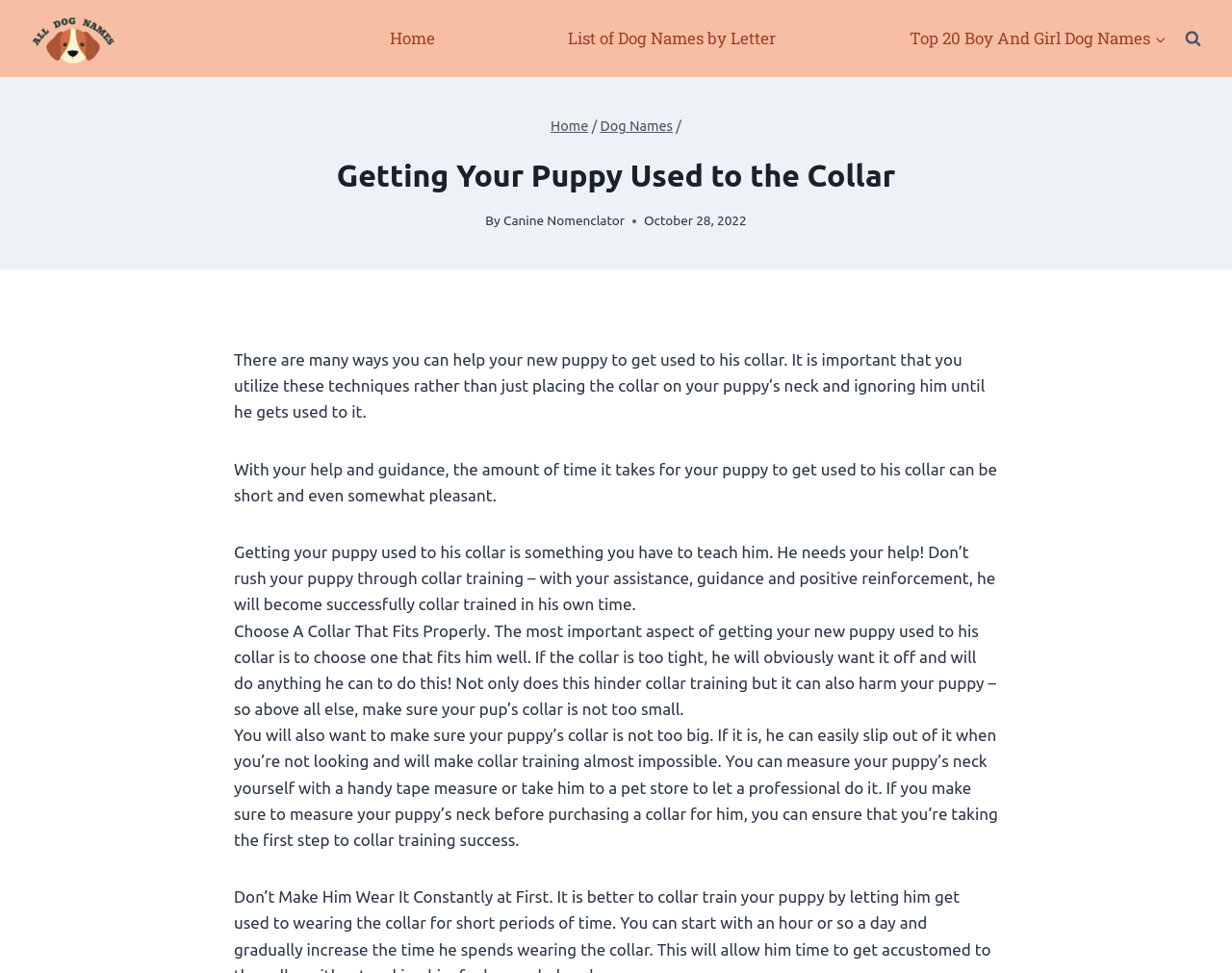Please mark the bounding box coordinates of the area that should be clicked to carry out the instruction: "Click the 'All Dog Names' link at the top".

[0.019, 0.01, 0.099, 0.069]